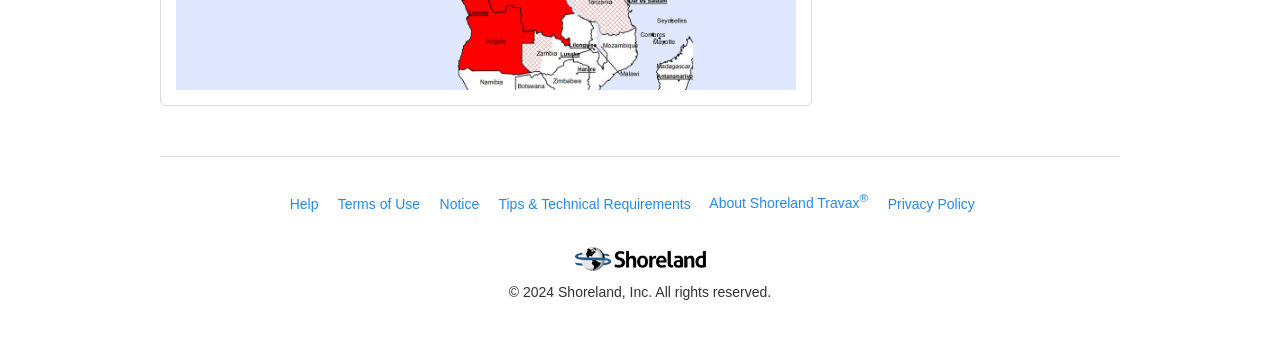Please respond to the question using a single word or phrase:
How many links are there in the footer?

7